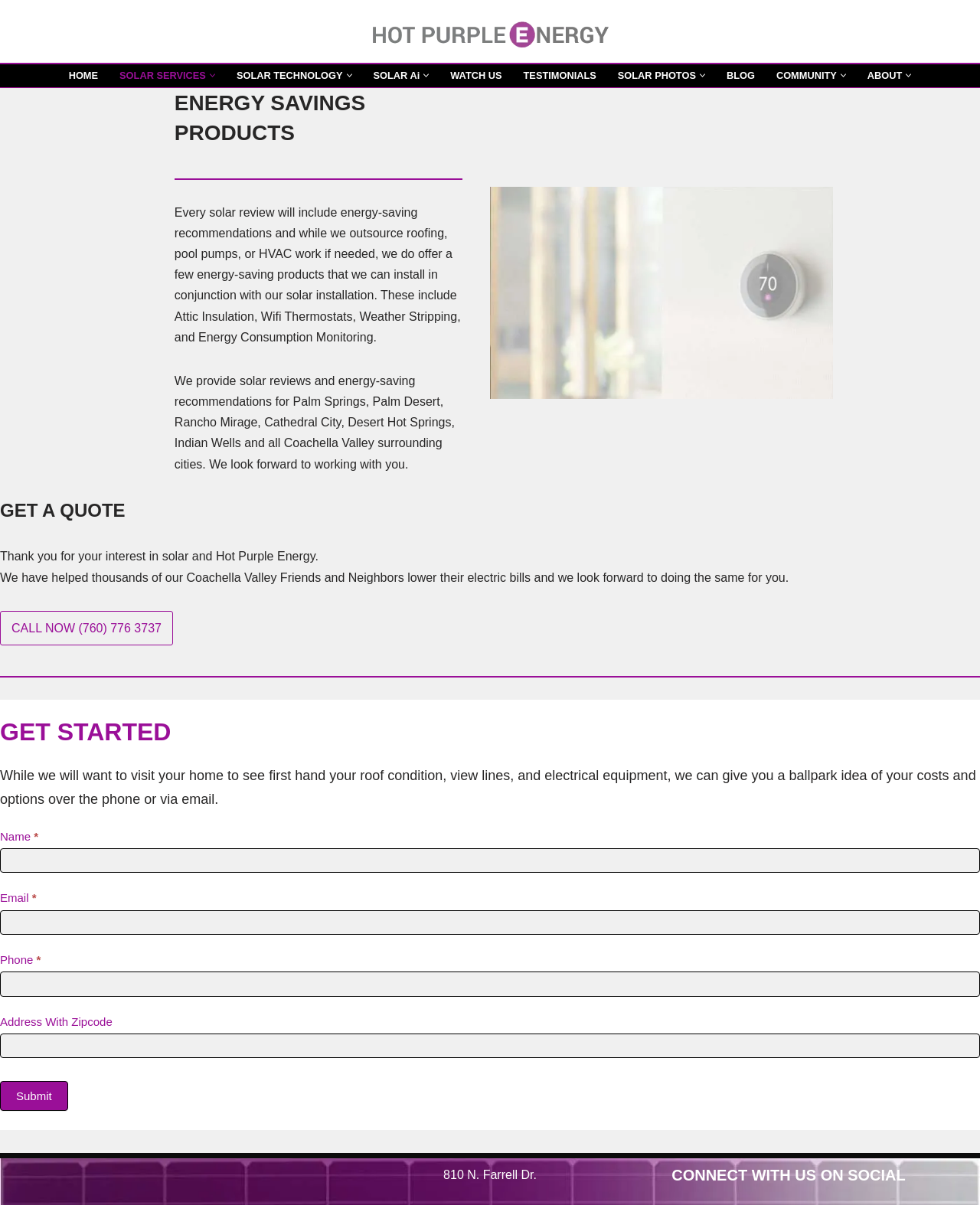Determine the bounding box coordinates of the area to click in order to meet this instruction: "Click on the 'SOLAR SERVICES' link".

[0.122, 0.058, 0.21, 0.067]